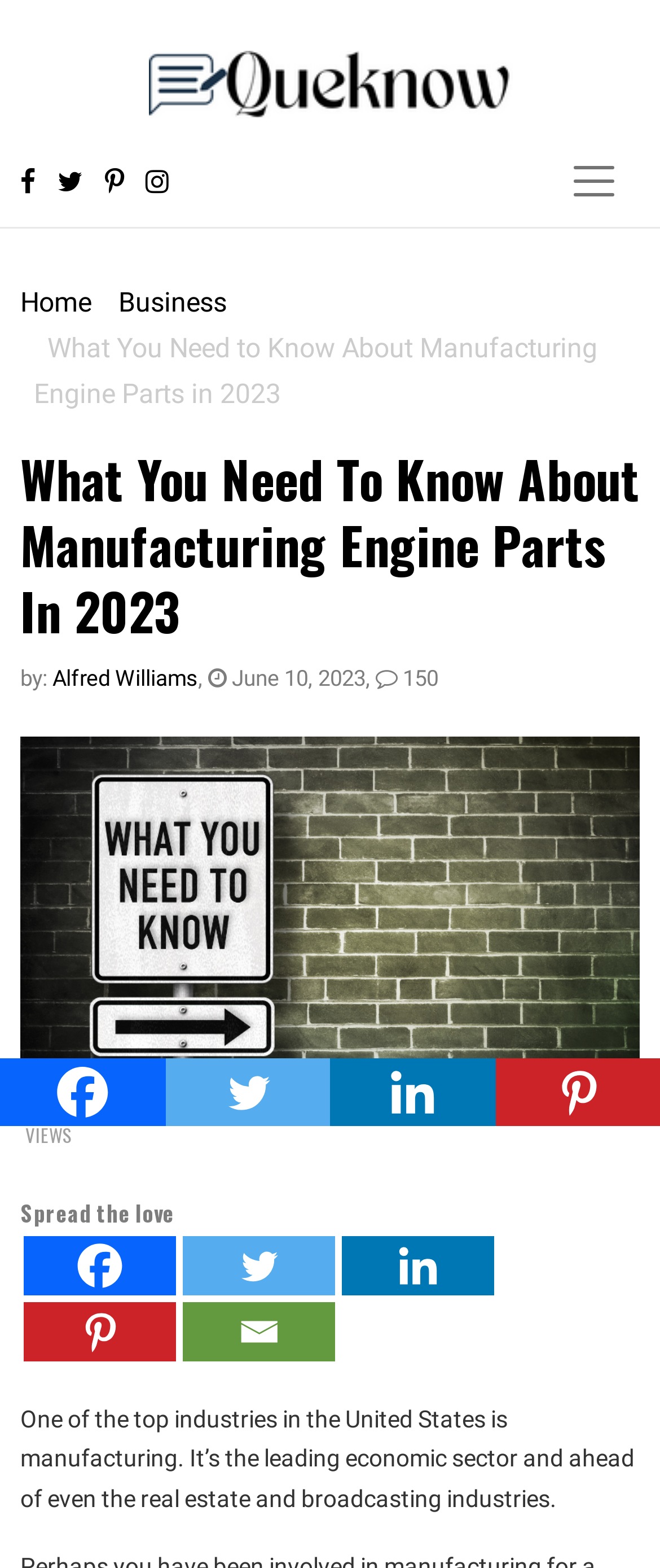Highlight the bounding box coordinates of the region I should click on to meet the following instruction: "Click on the 'Write for Us' link".

None